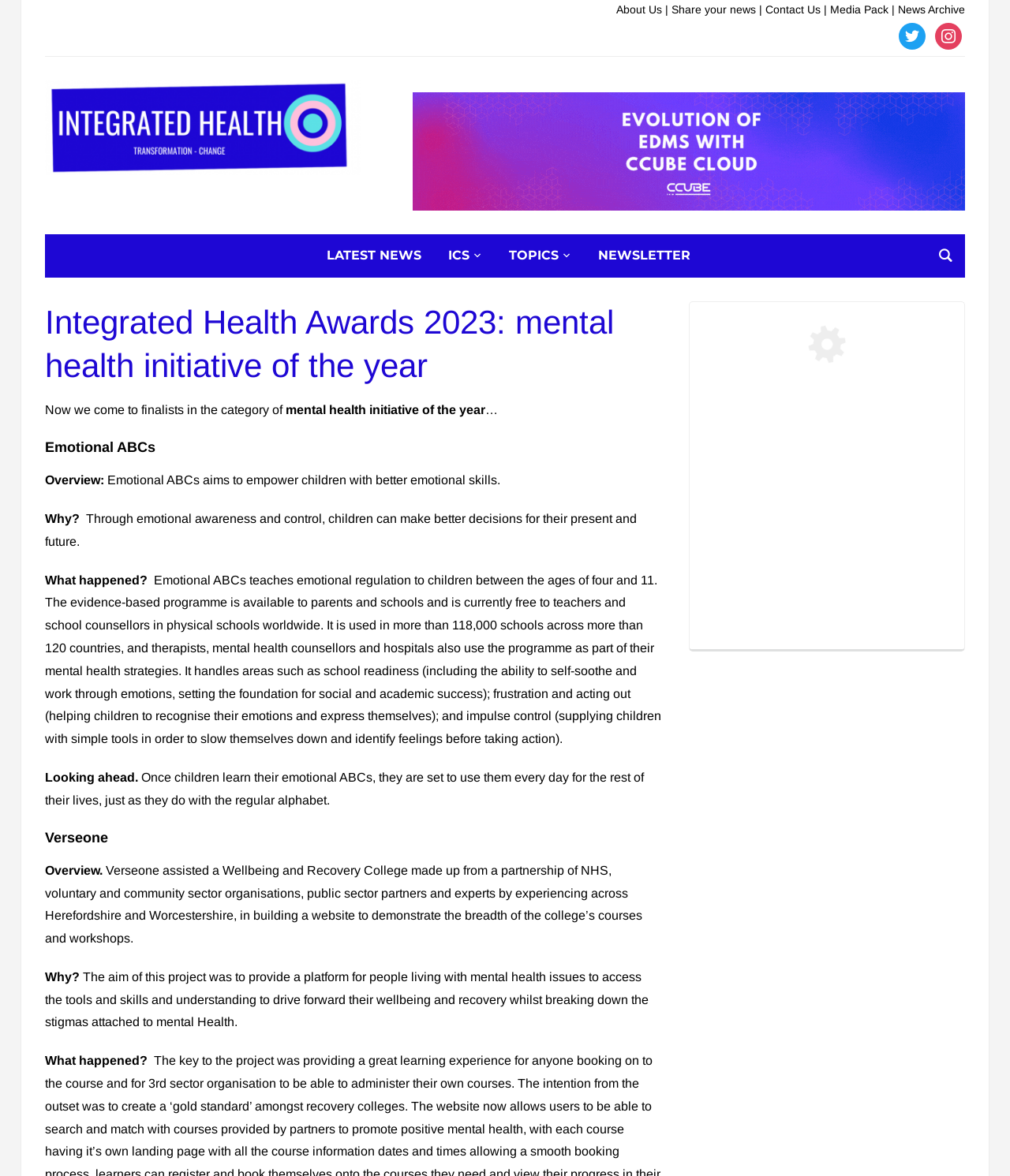Bounding box coordinates are given in the format (top-left x, top-left y, bottom-right x, bottom-right y). All values should be floating point numbers between 0 and 1. Provide the bounding box coordinate for the UI element described as: Share your news |

[0.662, 0.003, 0.758, 0.013]